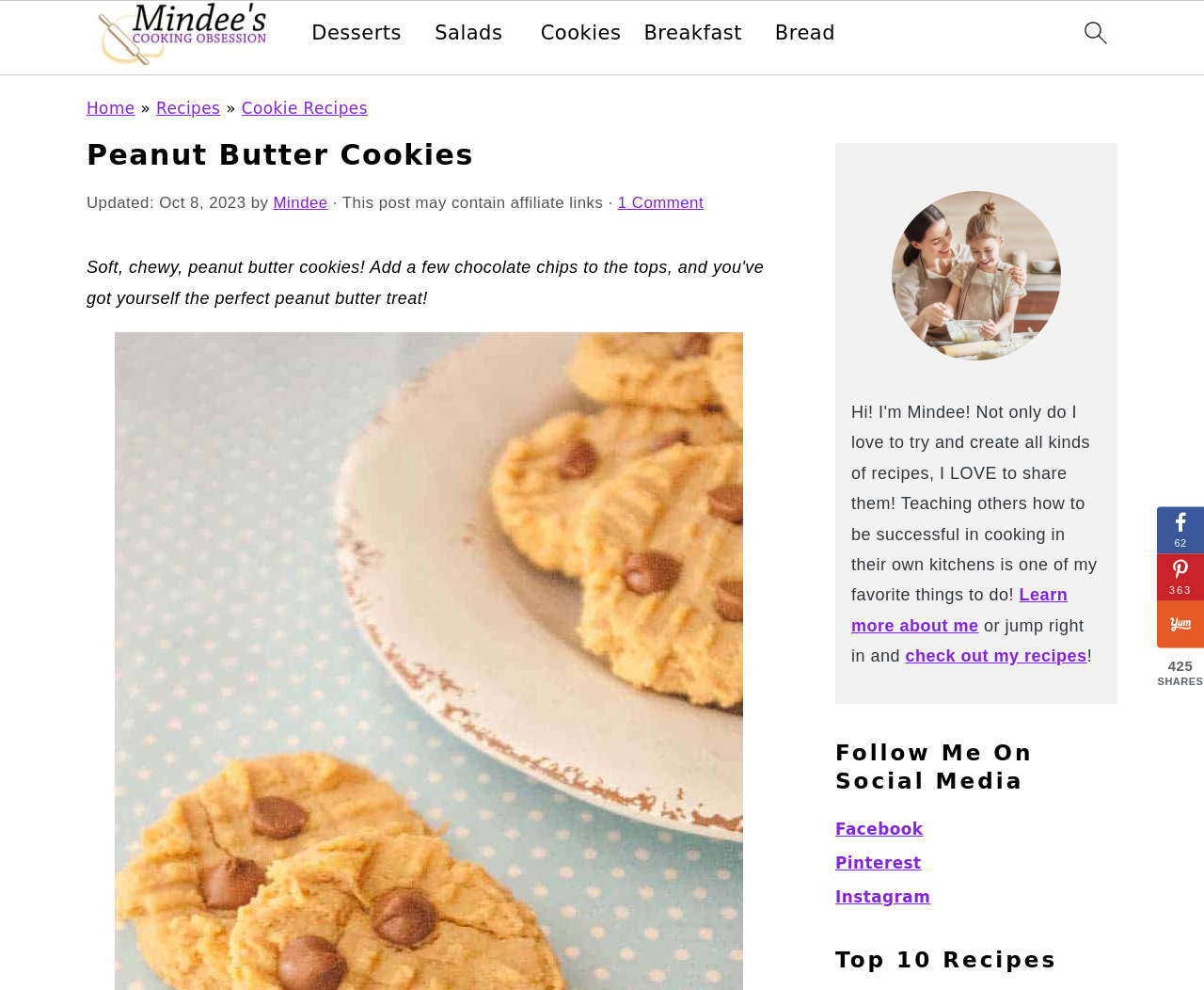Please determine the bounding box coordinates for the element that should be clicked to follow these instructions: "Go to Cookie Recipes".

[0.201, 0.1, 0.305, 0.119]